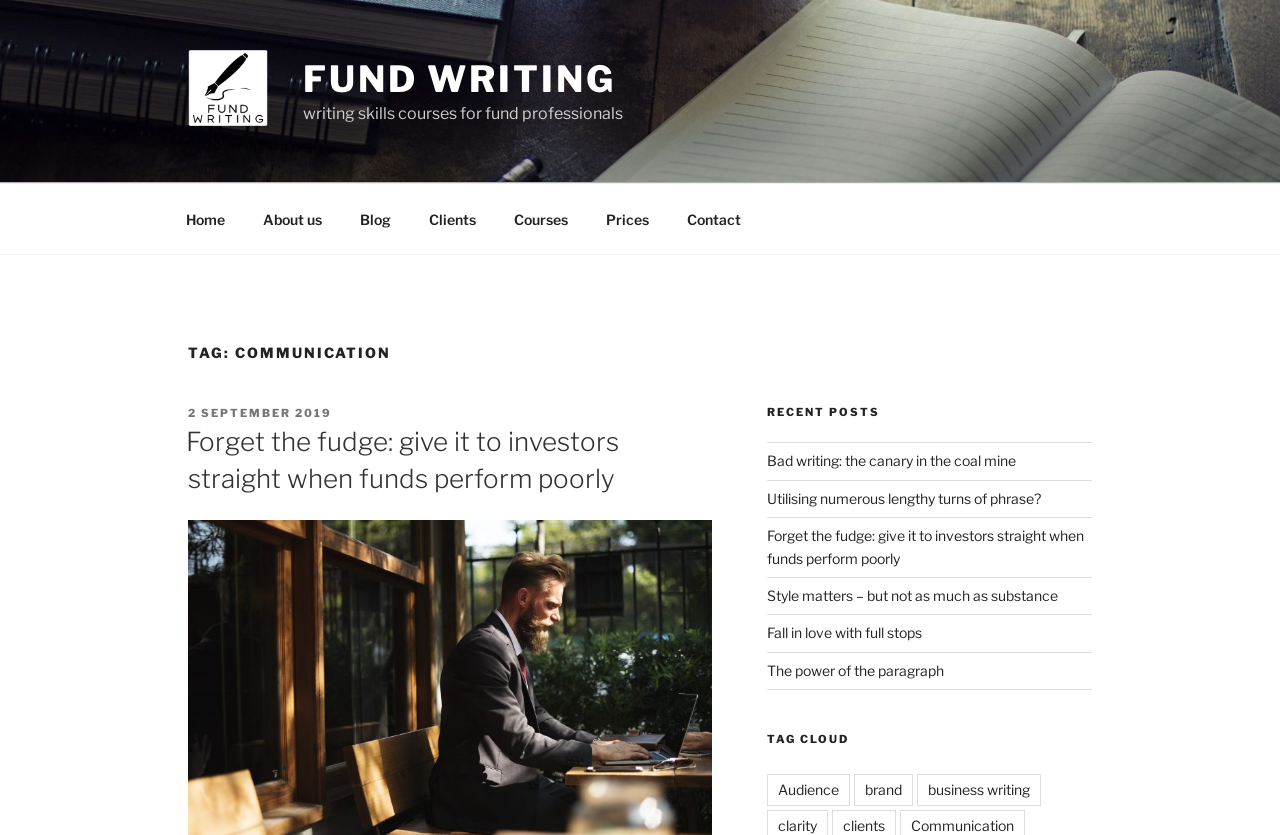Please identify the bounding box coordinates of where to click in order to follow the instruction: "Check related article 'Dancing'".

None